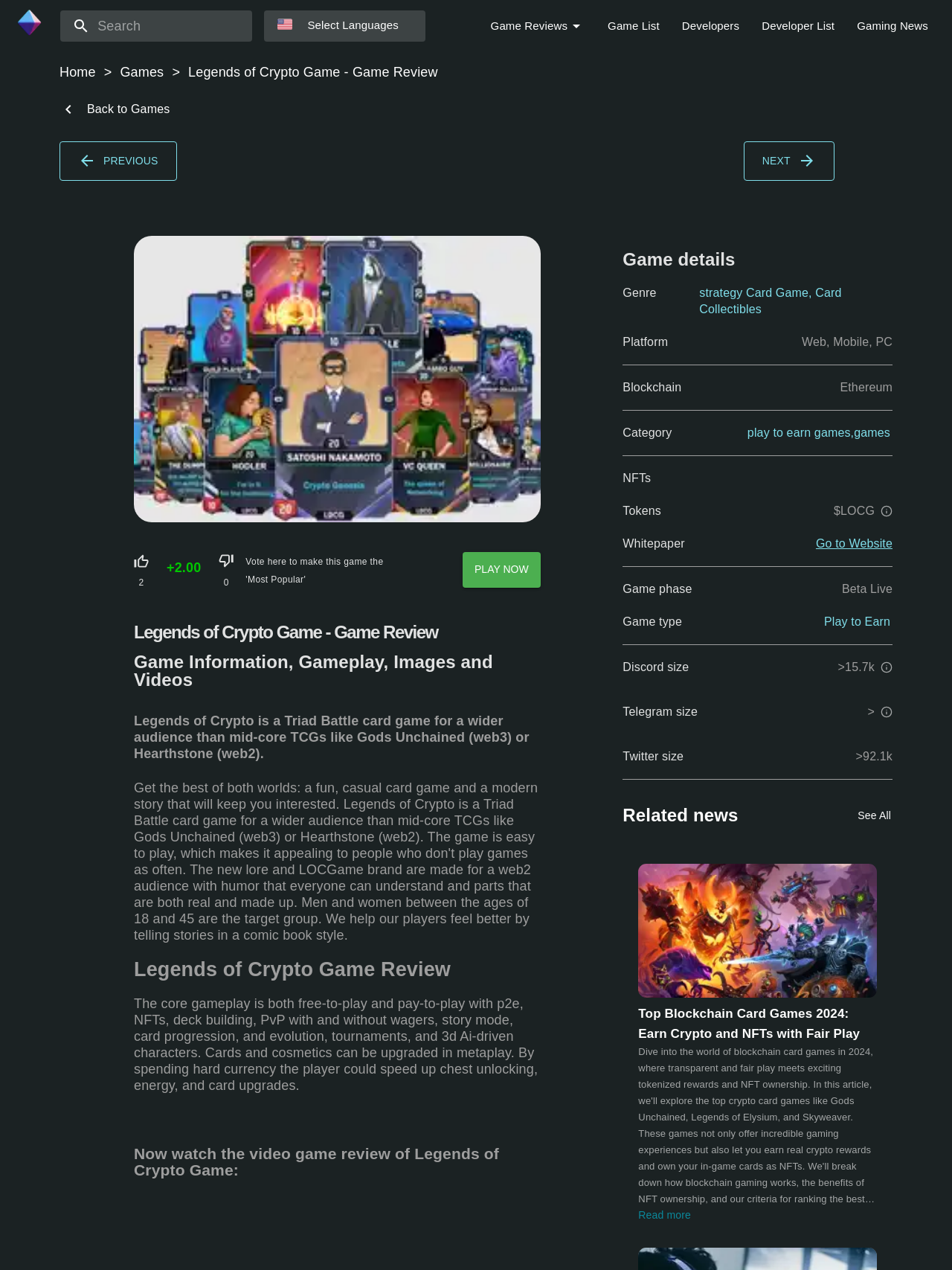Based on the element description: "See All", identify the UI element and provide its bounding box coordinates. Use four float numbers between 0 and 1, [left, top, right, bottom].

[0.899, 0.628, 0.938, 0.656]